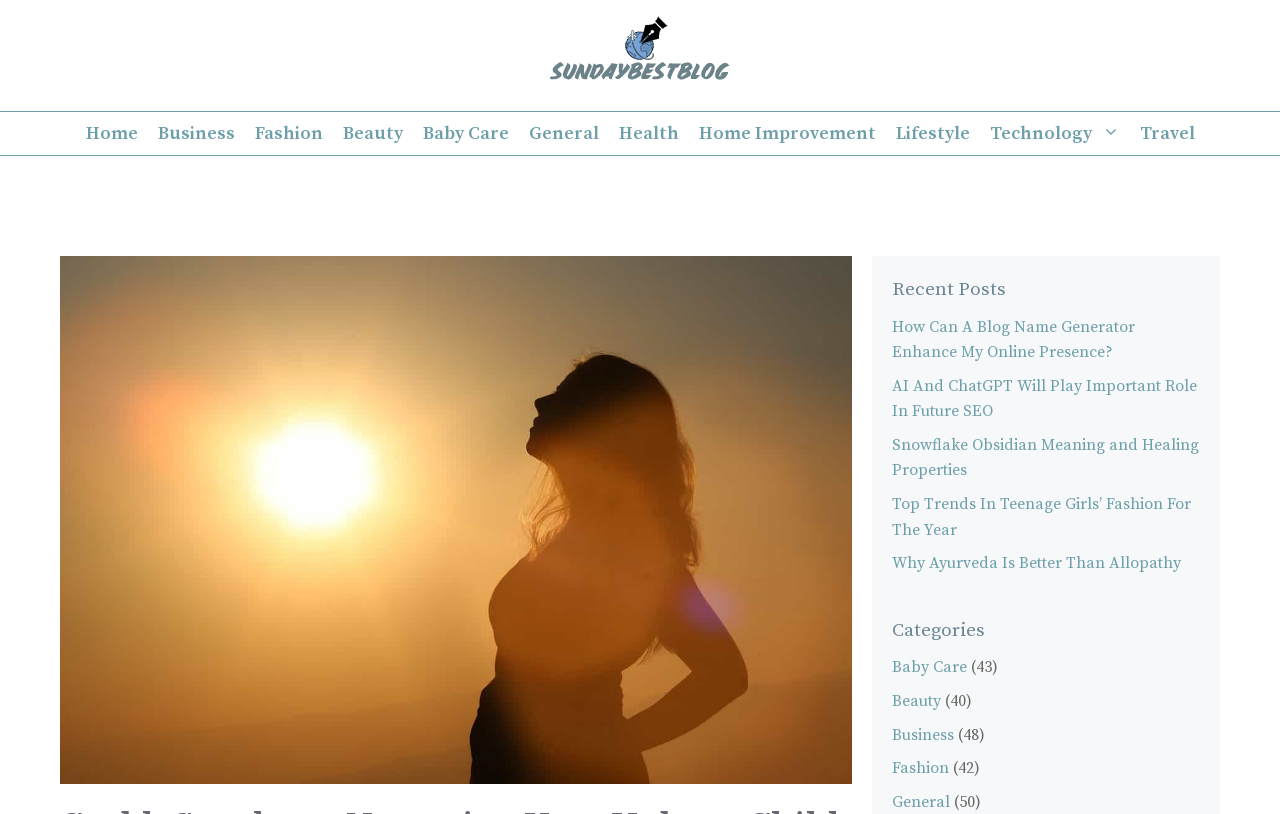What is the name of the blog?
Provide a short answer using one word or a brief phrase based on the image.

Sunday Best Blog